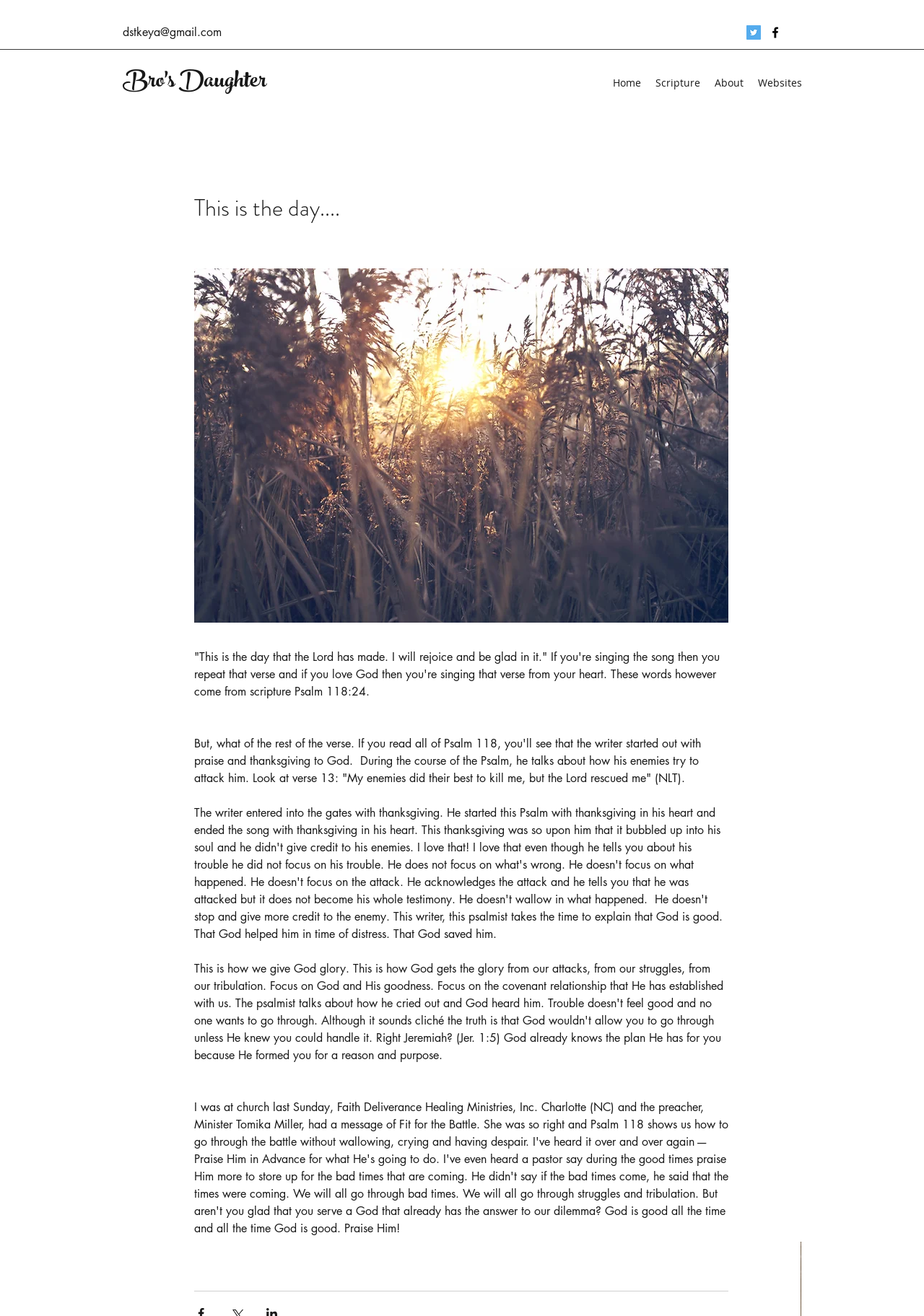Create an elaborate caption for the webpage.

The webpage appears to be a personal blog or journal, with a focus on faith and spirituality. At the top left, there is a link to the author's email address, "dstkeya@gmail.com". To the right of this, there is a social bar with links to Twitter and Facebook, each accompanied by their respective social icons.

Below the social bar, there is a heading that reads "Bro's Daughter", which is also a link. This suggests that the blog may be written from the perspective of a daughter, possibly sharing her thoughts and experiences.

The main navigation menu is located in the middle of the top section, with links to "Home", "Scripture", "About", and "Websites". This menu is likely used to navigate to different sections of the blog.

The main content of the page is an article, which appears to be a personal reflection or devotional. The article is headed by a quote from Psalm 118:24, "This is the day that the Lord has made. I will rejoice and be glad in it." The text that follows discusses the importance of praising and thanking God, even in the face of adversity.

The article is divided into paragraphs, with a button located near the top. The purpose of this button is unclear, but it may be used to share the article or access additional content. The text is written in a conversational tone, with the author sharing their thoughts and reflections on the scripture.